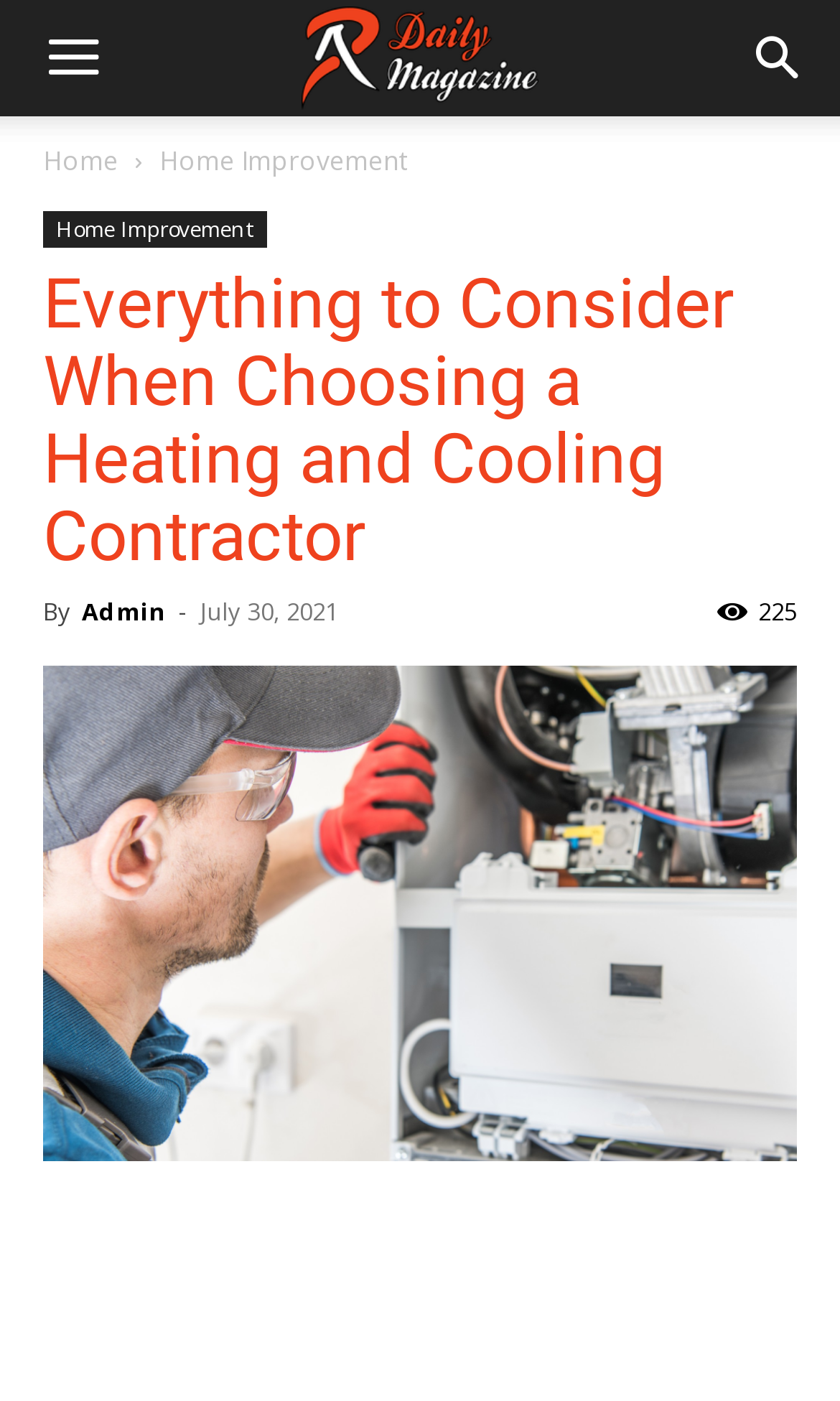Identify the coordinates of the bounding box for the element described below: "Home Improvement". Return the coordinates as four float numbers between 0 and 1: [left, top, right, bottom].

[0.19, 0.101, 0.485, 0.128]